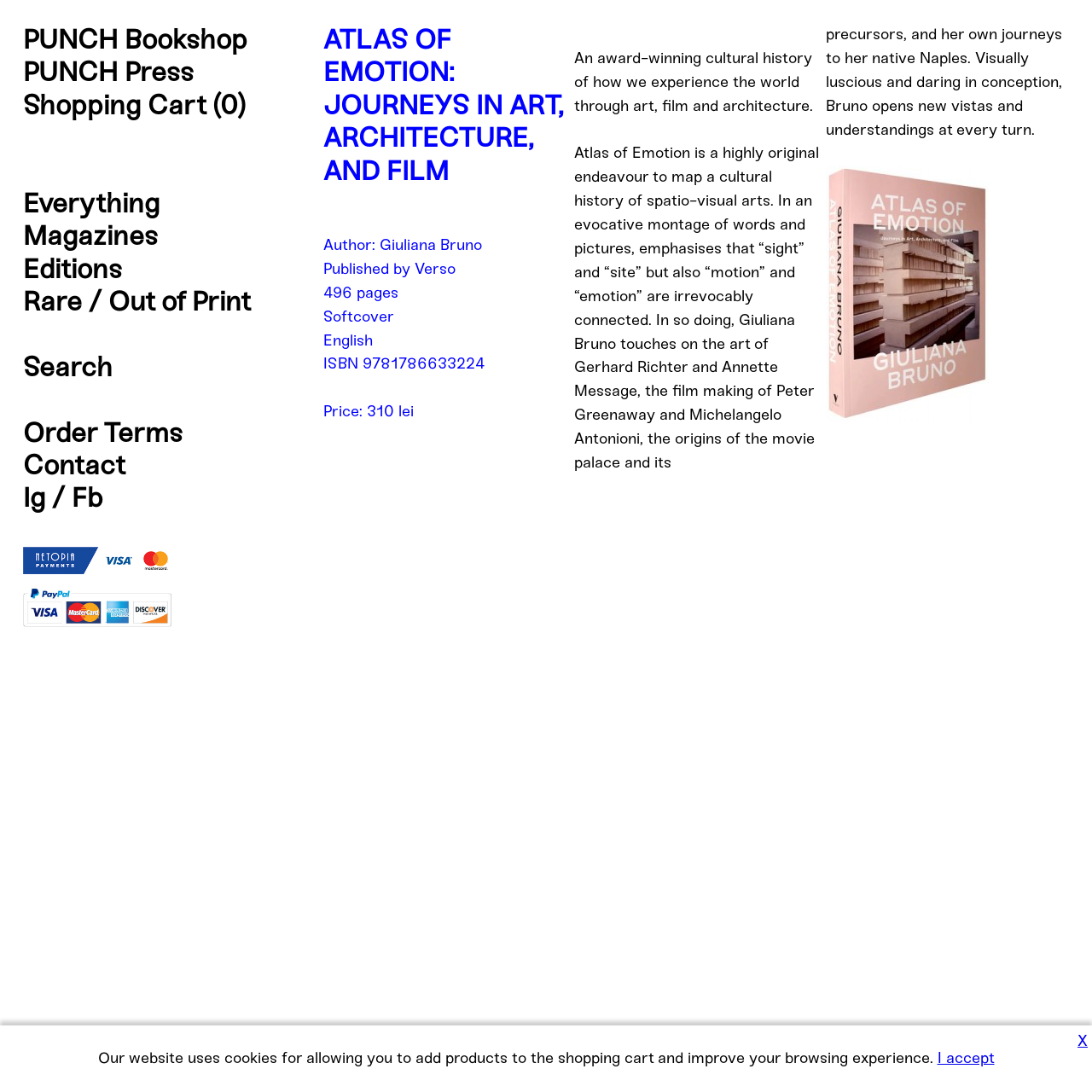Bounding box coordinates should be provided in the format (top-left x, top-left y, bottom-right x, bottom-right y) with all values between 0 and 1. Identify the bounding box for this UI element: Order Terms

[0.021, 0.381, 0.167, 0.411]